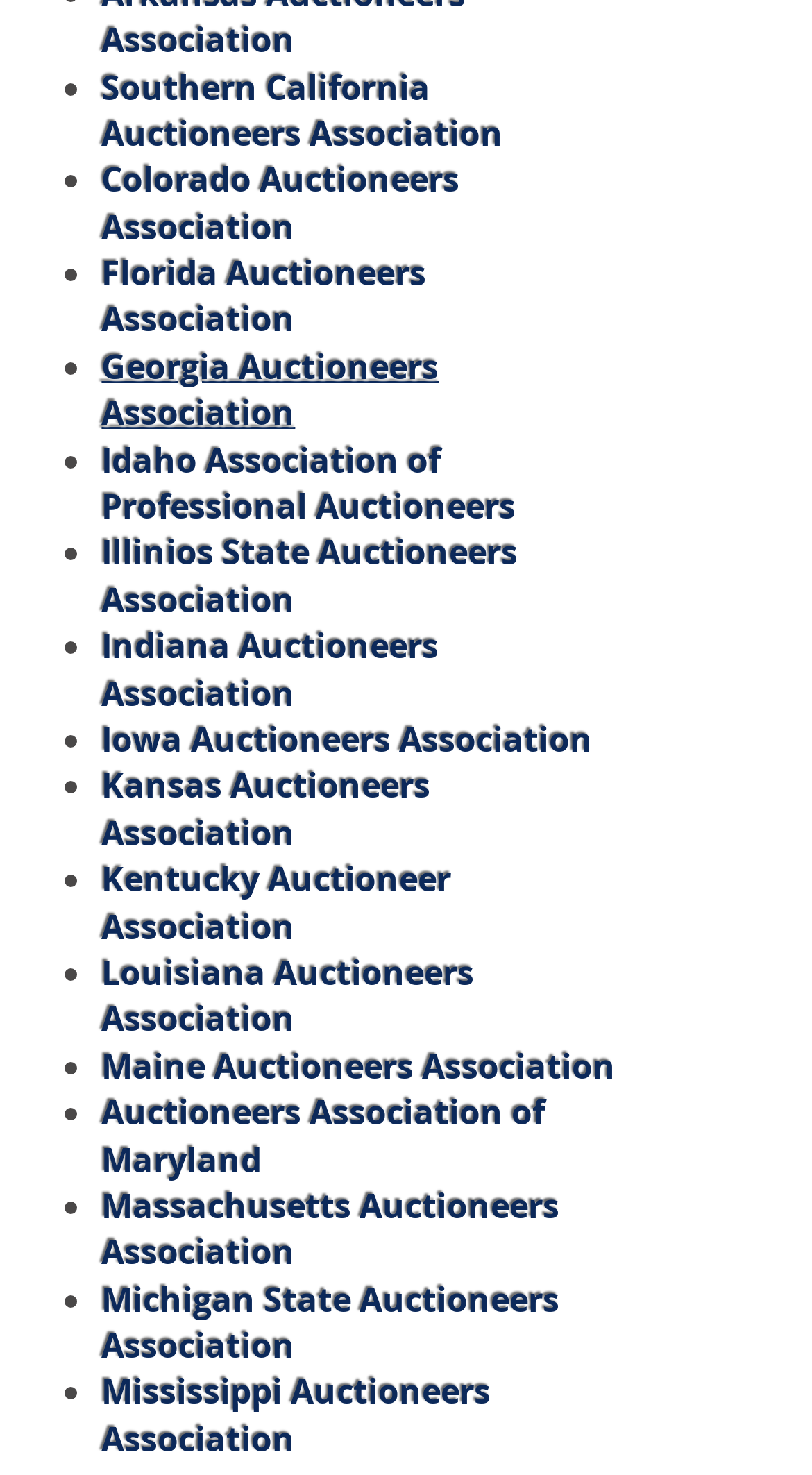Provide the bounding box coordinates of the HTML element described by the text: "Michigan State Auctioneers Association".

[0.125, 0.865, 0.689, 0.928]